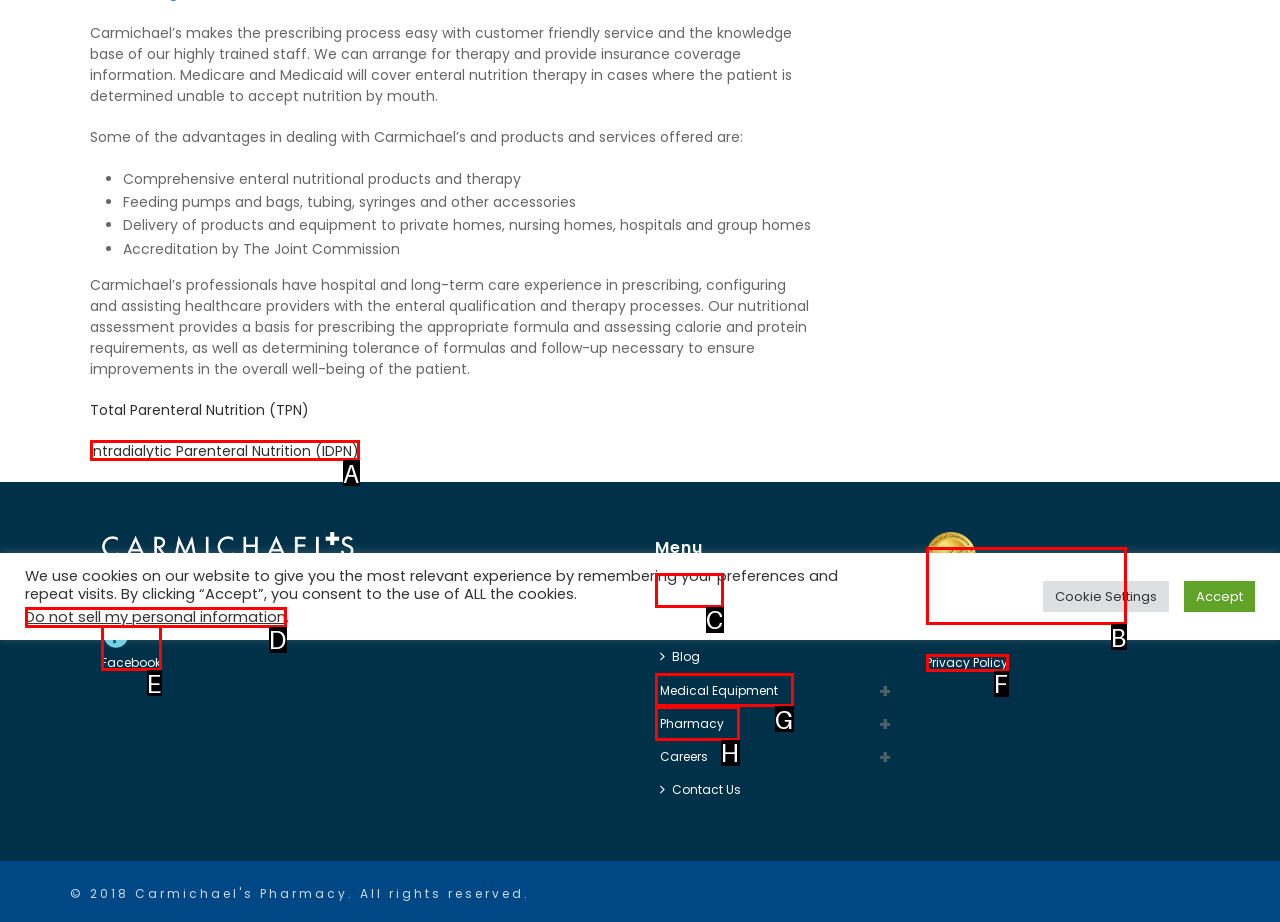Match the option to the description: Sem categoria
State the letter of the correct option from the available choices.

None